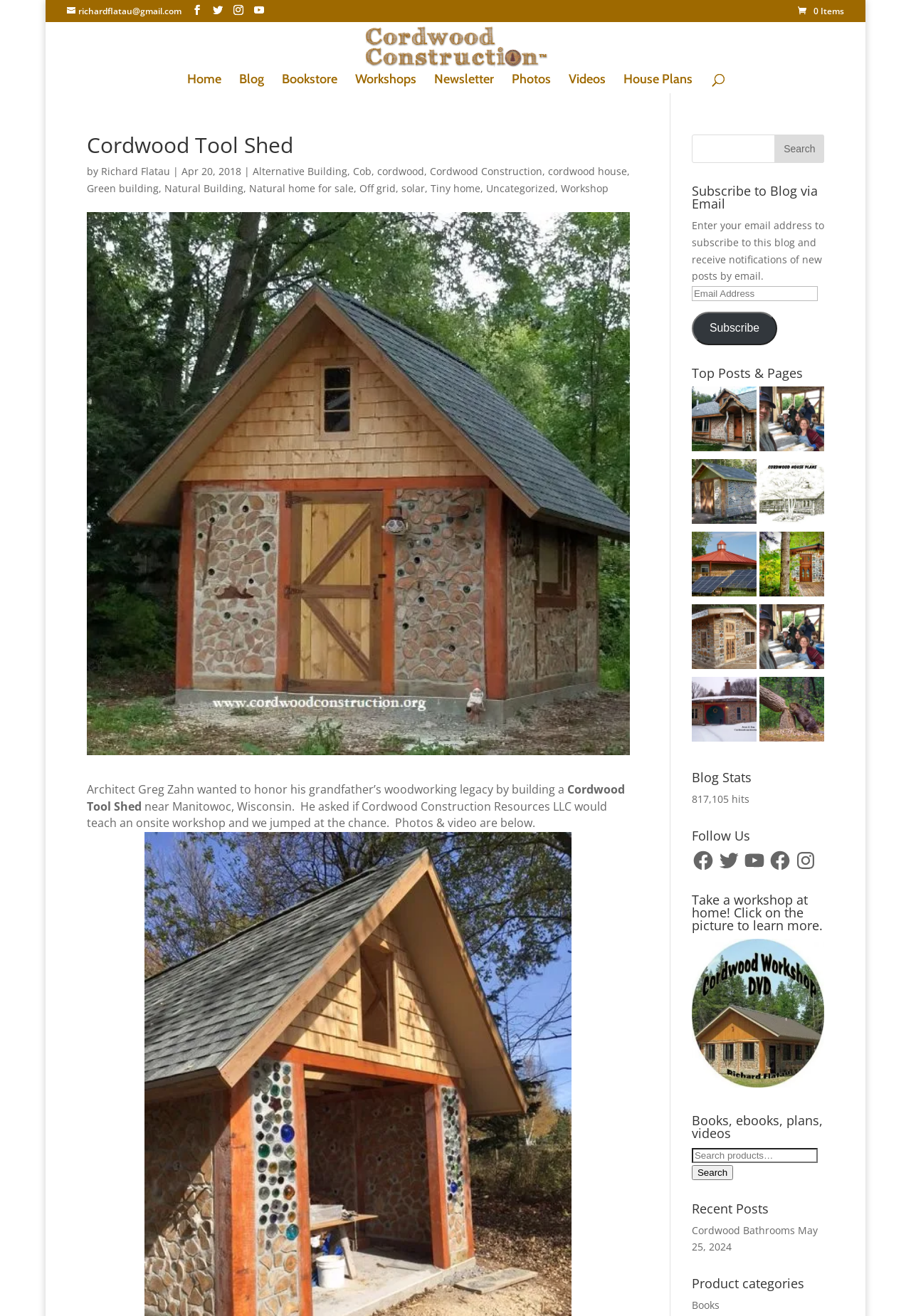Present a detailed account of what is displayed on the webpage.

This webpage is about Cordwood Construction, a company that specializes in building cordwood houses and other structures. The page features a beautiful tool shed built to honor a beloved grandfather, with hand tools embedded into the walls.

At the top of the page, there are several links to social media platforms, email, and other websites. Below these links, there is a heading that reads "Cordwood Tool Shed" followed by a subheading that says "by Richard Flatau" and a date "Apr 20, 2018". 

To the right of the heading, there is a search box where users can search for specific topics. Below the search box, there are several links to different categories, including "Home", "Blog", "Bookstore", "Workshops", and more.

The main content of the page is divided into two sections. On the left side, there is a large image of the cordwood tool shed, accompanied by a descriptive text that explains the story behind the project. The text is divided into two paragraphs, with the first paragraph describing the architect's intention to honor his grandfather's woodworking legacy and the second paragraph providing more details about the project.

On the right side of the page, there are several sections, including "Subscribe to Blog via Email", "Top Posts & Pages", "Blog Stats", and "Follow Us". The "Subscribe to Blog via Email" section allows users to enter their email address to receive notifications of new posts. The "Top Posts & Pages" section features several links to popular articles, each accompanied by a small image. The "Blog Stats" section displays the number of hits on the blog, and the "Follow Us" section provides links to the company's social media profiles.

Throughout the page, there are several images and links to other articles and websites, making it easy for users to navigate and find more information about cordwood construction and related topics.